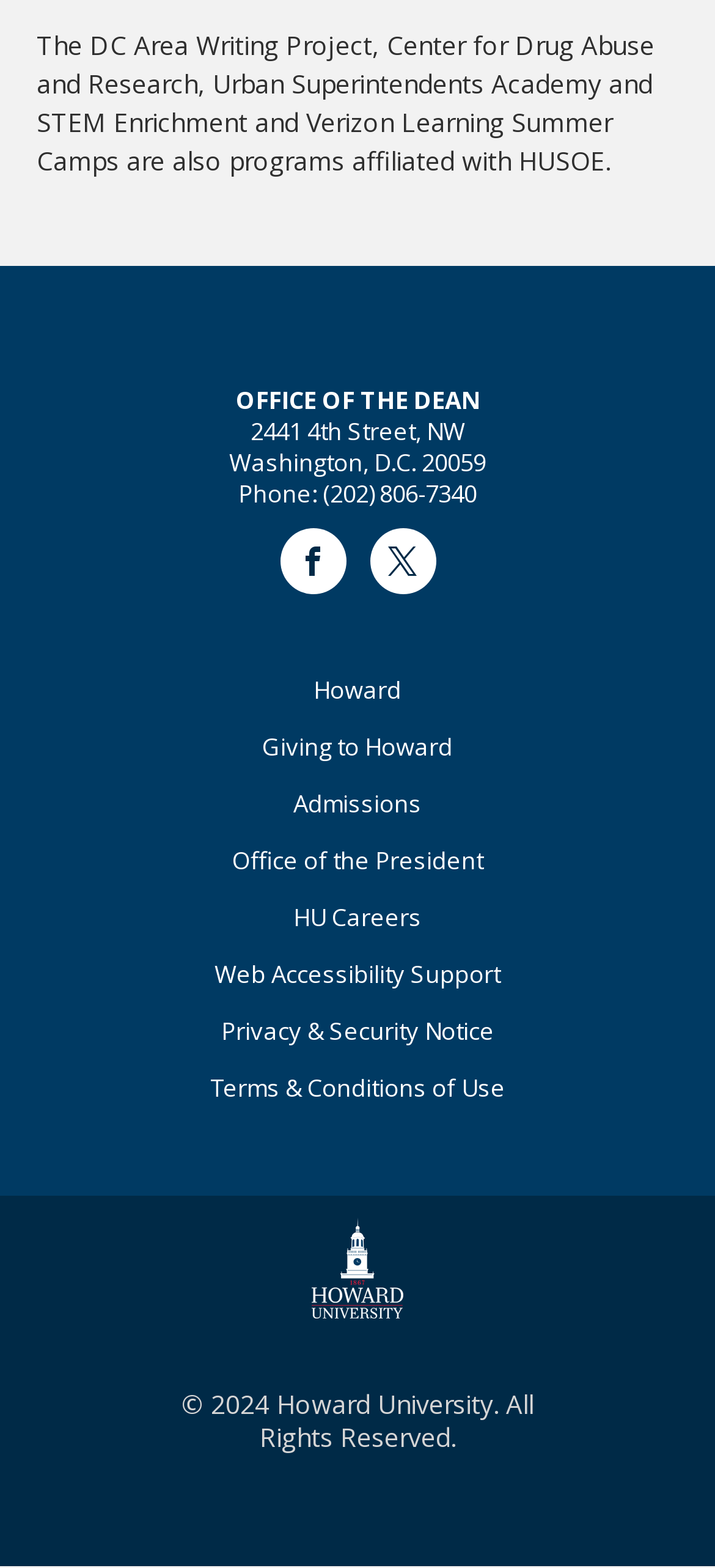What is the name of the university?
Using the image, provide a concise answer in one word or a short phrase.

Howard University